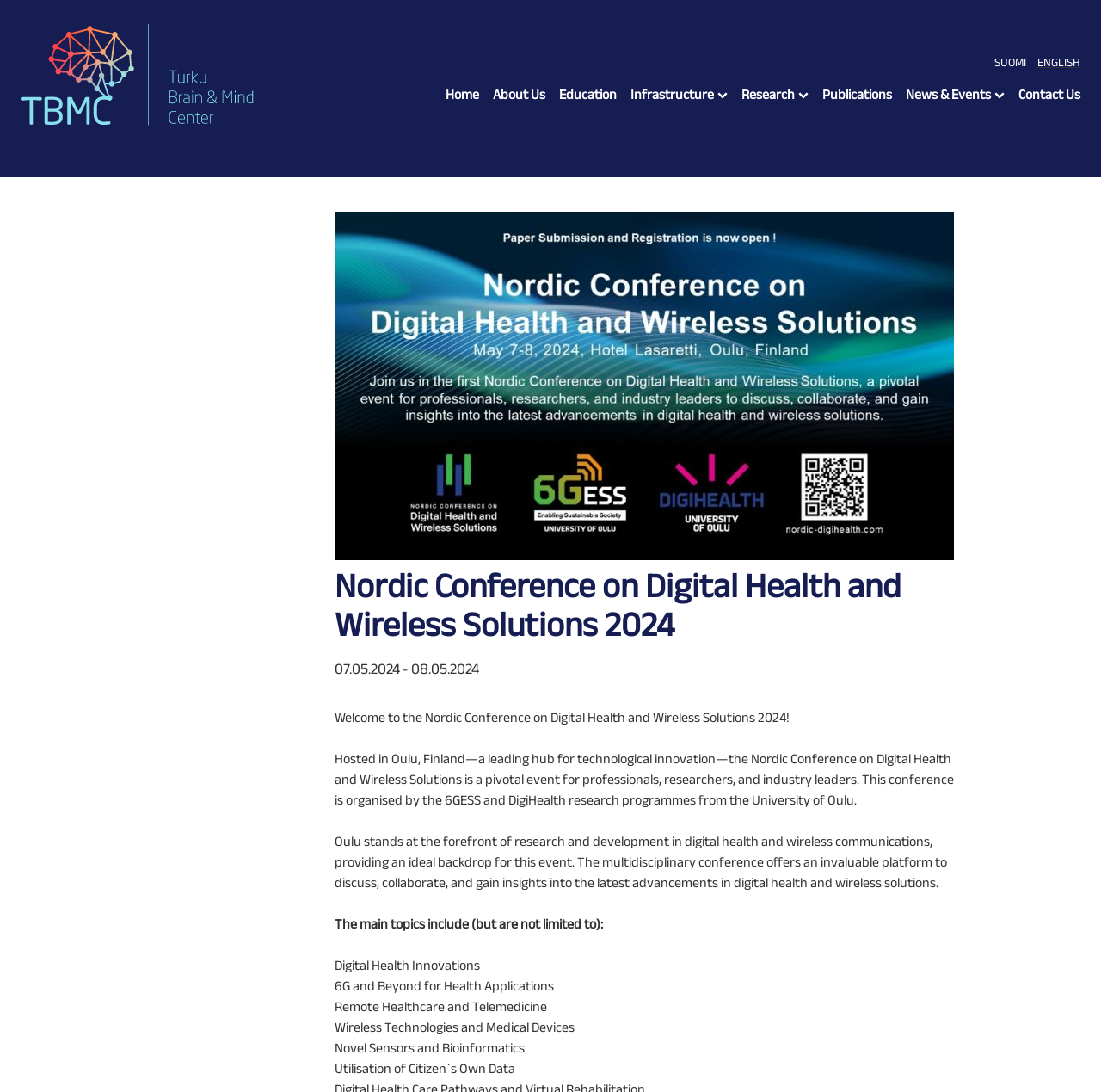What is the date of the Nordic Conference? Refer to the image and provide a one-word or short phrase answer.

07.05.2024 - 08.05.2024